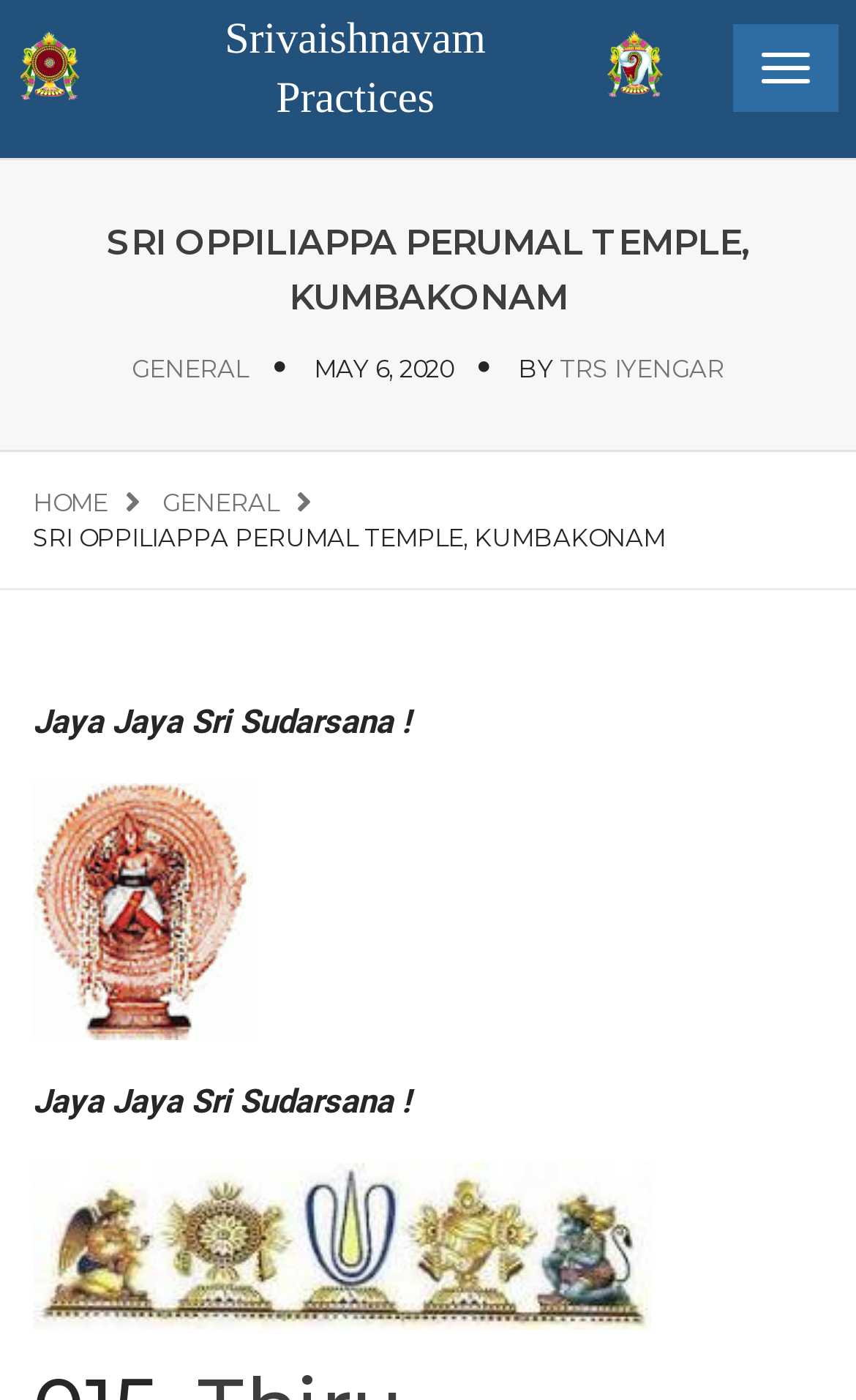Please provide a comprehensive response to the question based on the details in the image: What is the name of the ritual depicted in the second image?

The second image on the webpage depicts a ritual named 'Thiruman Kappu' which is mentioned in the image description.